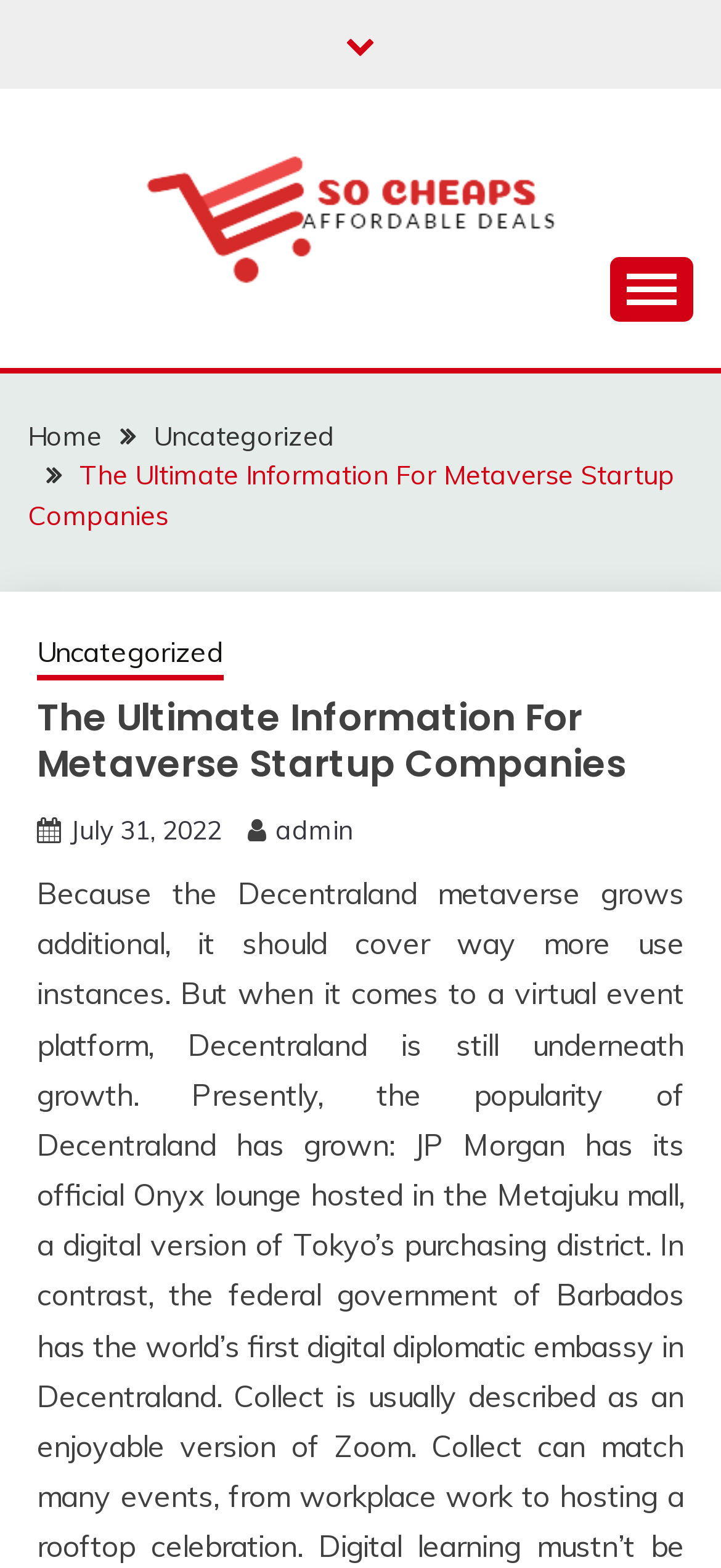Locate the bounding box coordinates of the clickable region to complete the following instruction: "View the post details."

[0.051, 0.443, 0.949, 0.502]